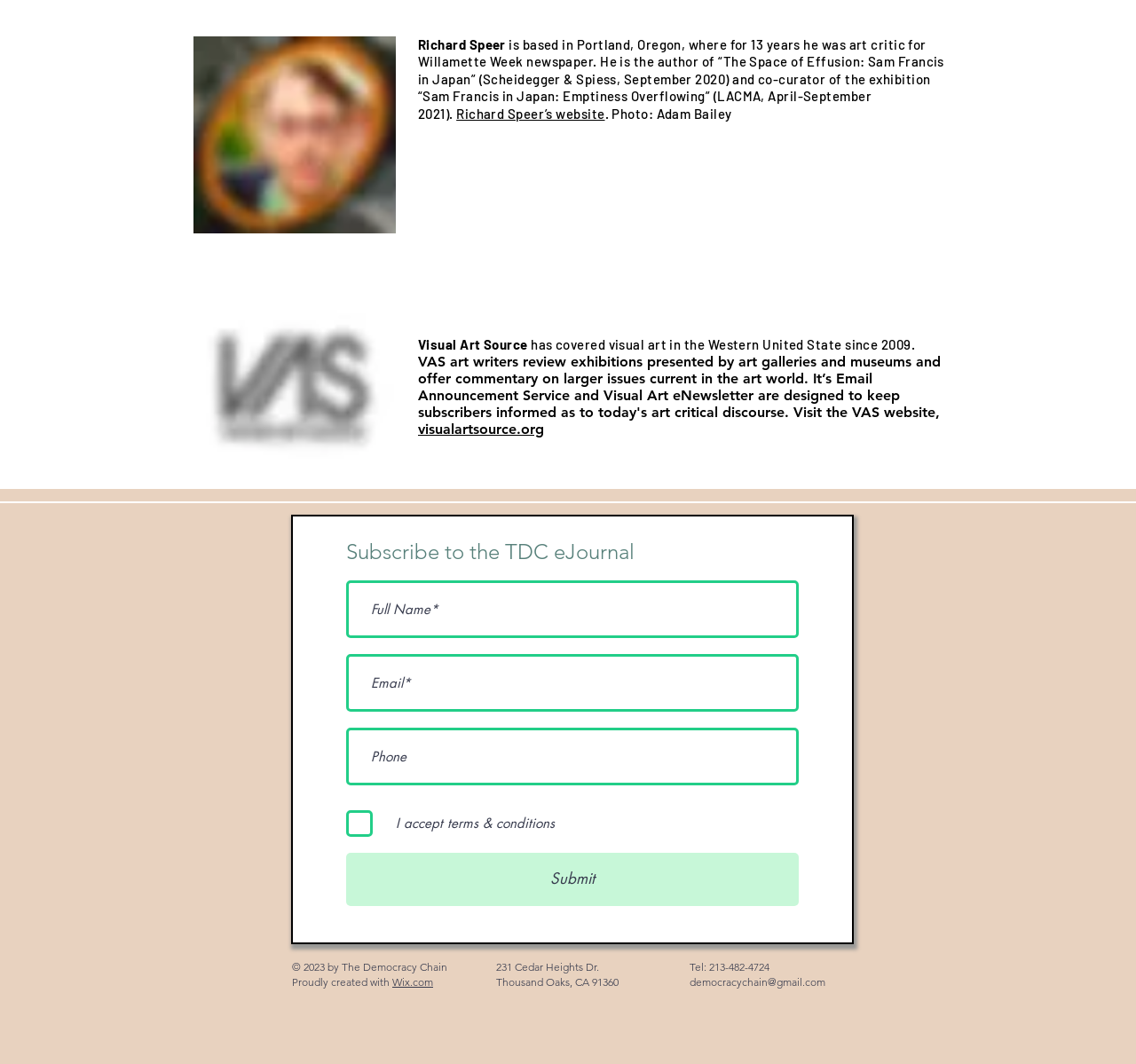Point out the bounding box coordinates of the section to click in order to follow this instruction: "Subscribe to the TDC eJournal".

[0.305, 0.506, 0.662, 0.53]